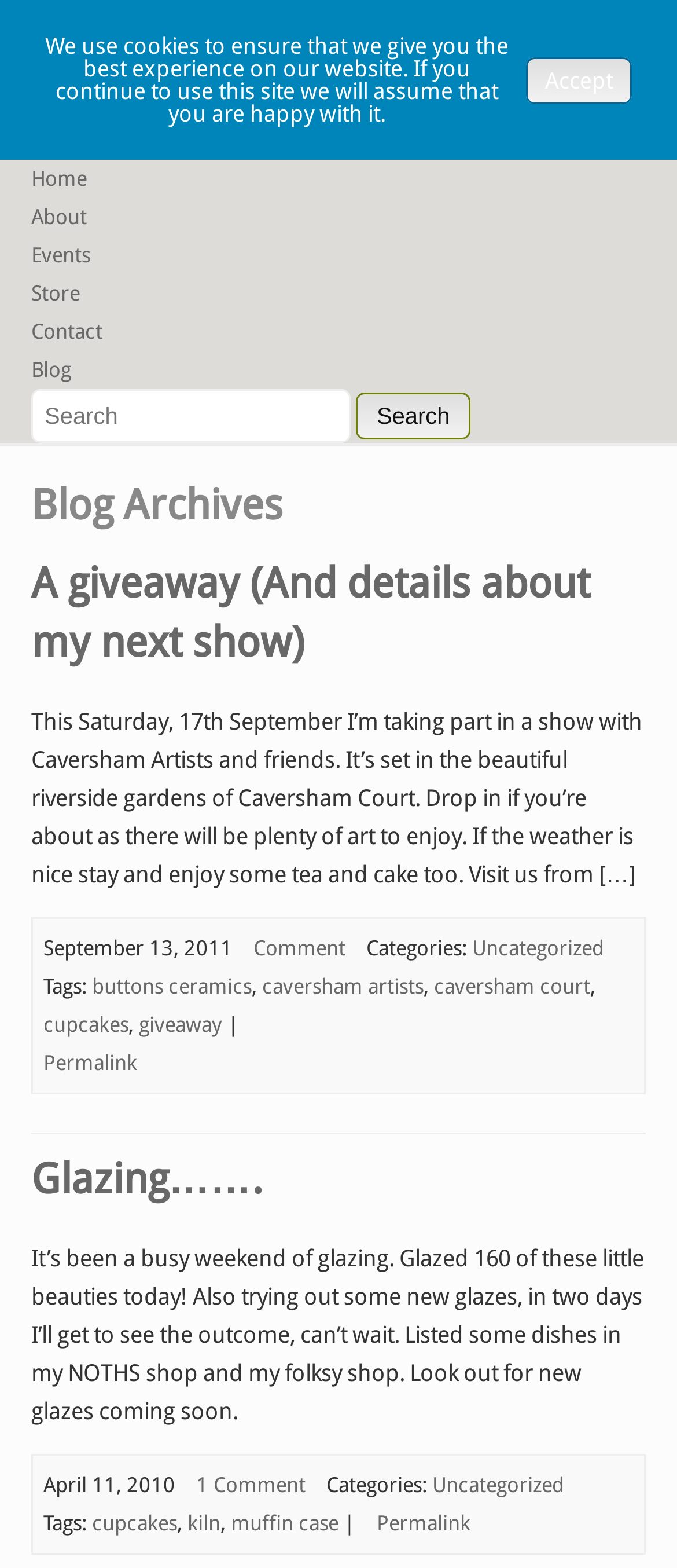Using the details from the image, please elaborate on the following question: What is the date of the second article?

The date of the second article can be found at the bottom of the article, which reads 'April 11, 2010'.